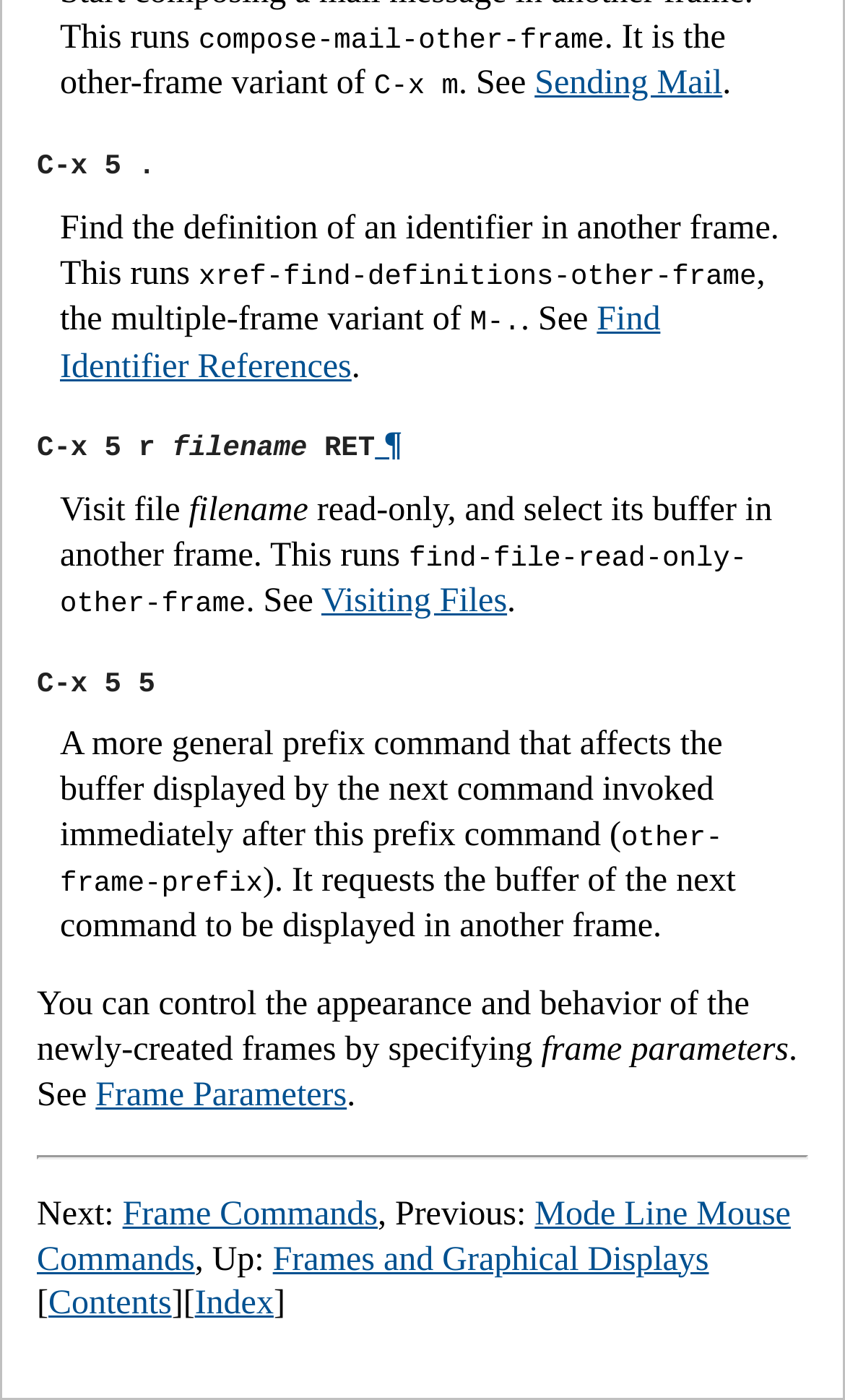Provide a short answer using a single word or phrase for the following question: 
What is the shortcut to compose mail in another frame?

C-x m